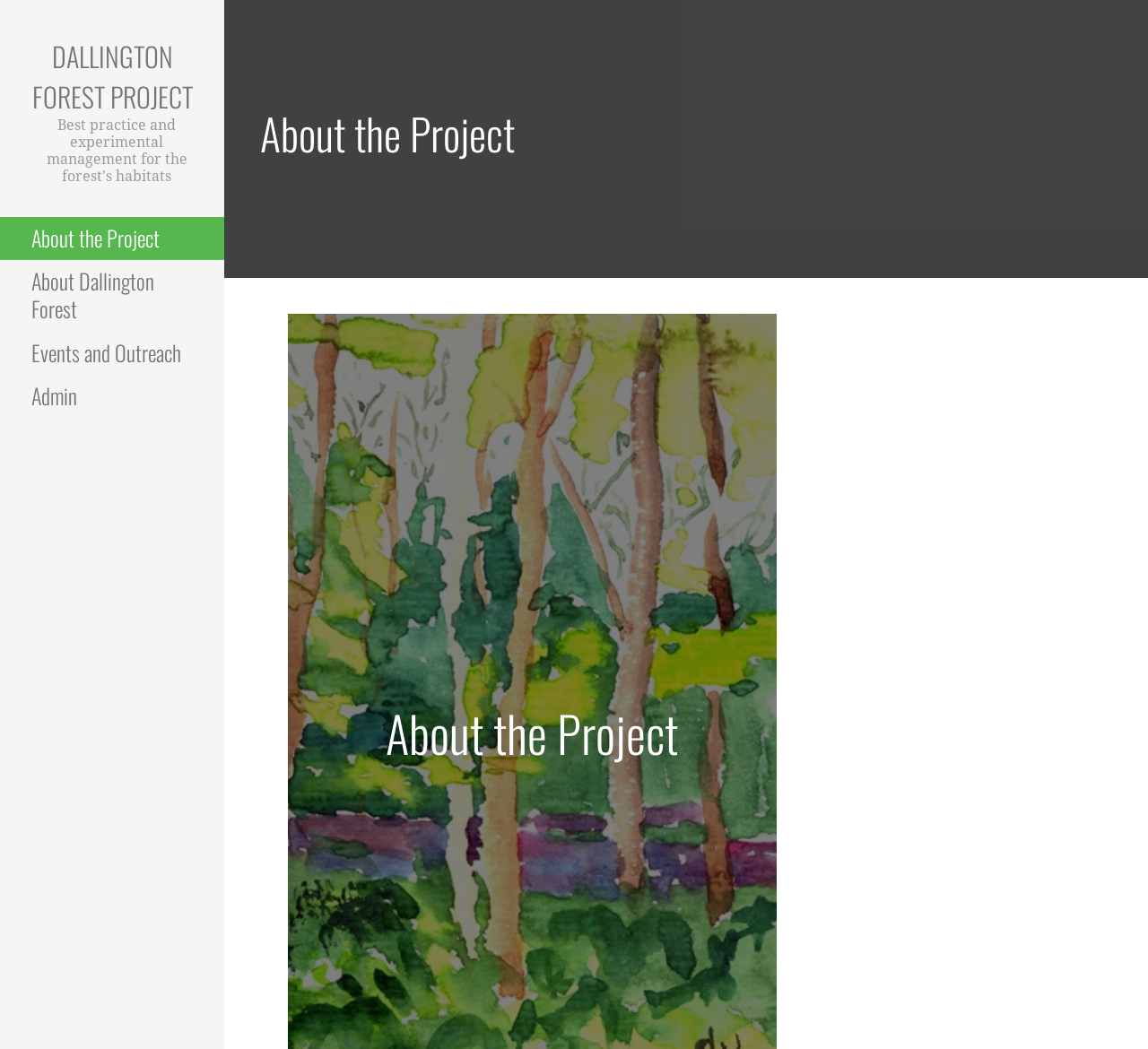How many links are there on the left side of the webpage?
From the image, respond with a single word or phrase.

4